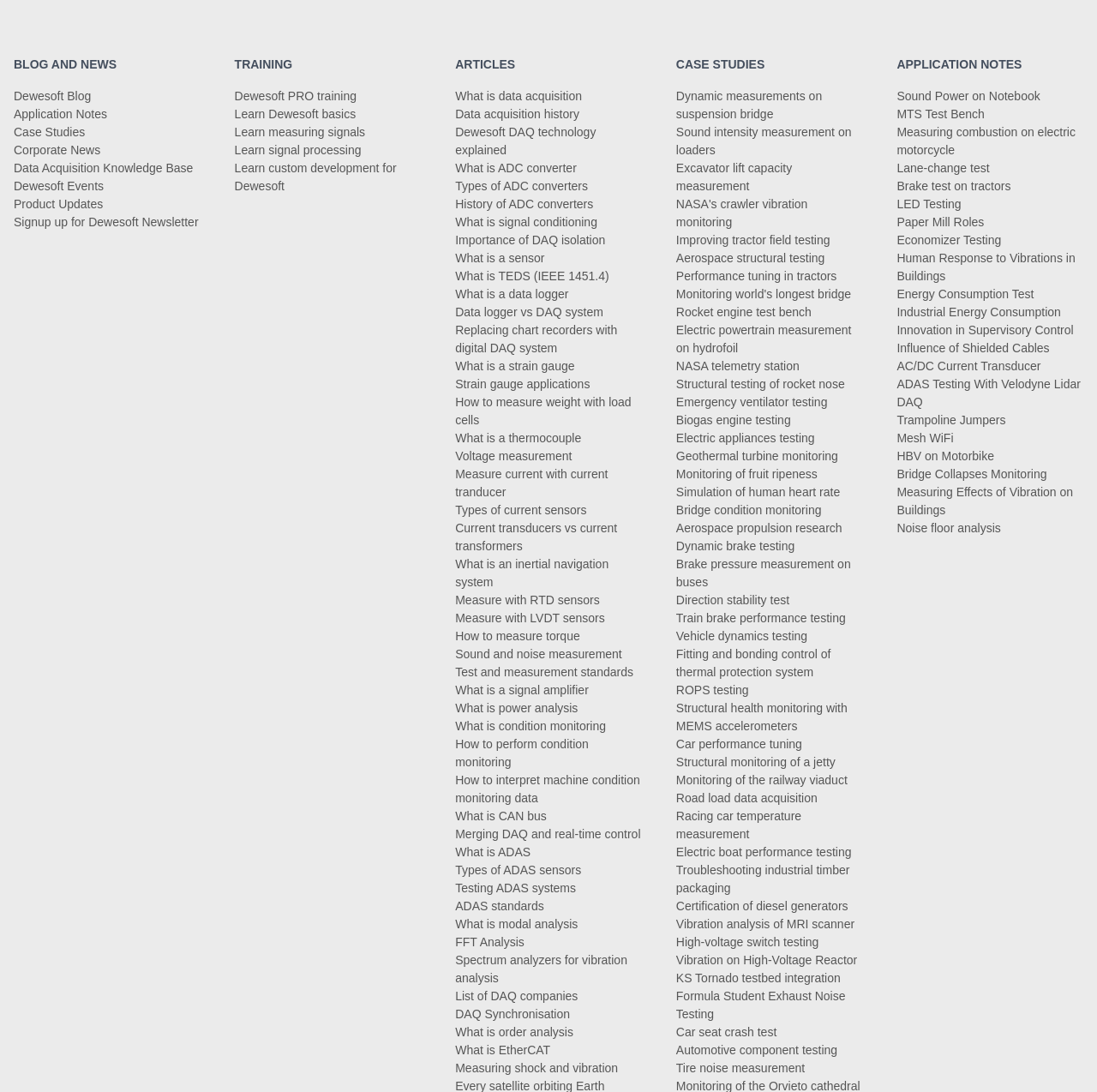Specify the bounding box coordinates of the region I need to click to perform the following instruction: "Explore 'Case Studies'". The coordinates must be four float numbers in the range of 0 to 1, i.e., [left, top, right, bottom].

[0.616, 0.053, 0.697, 0.066]